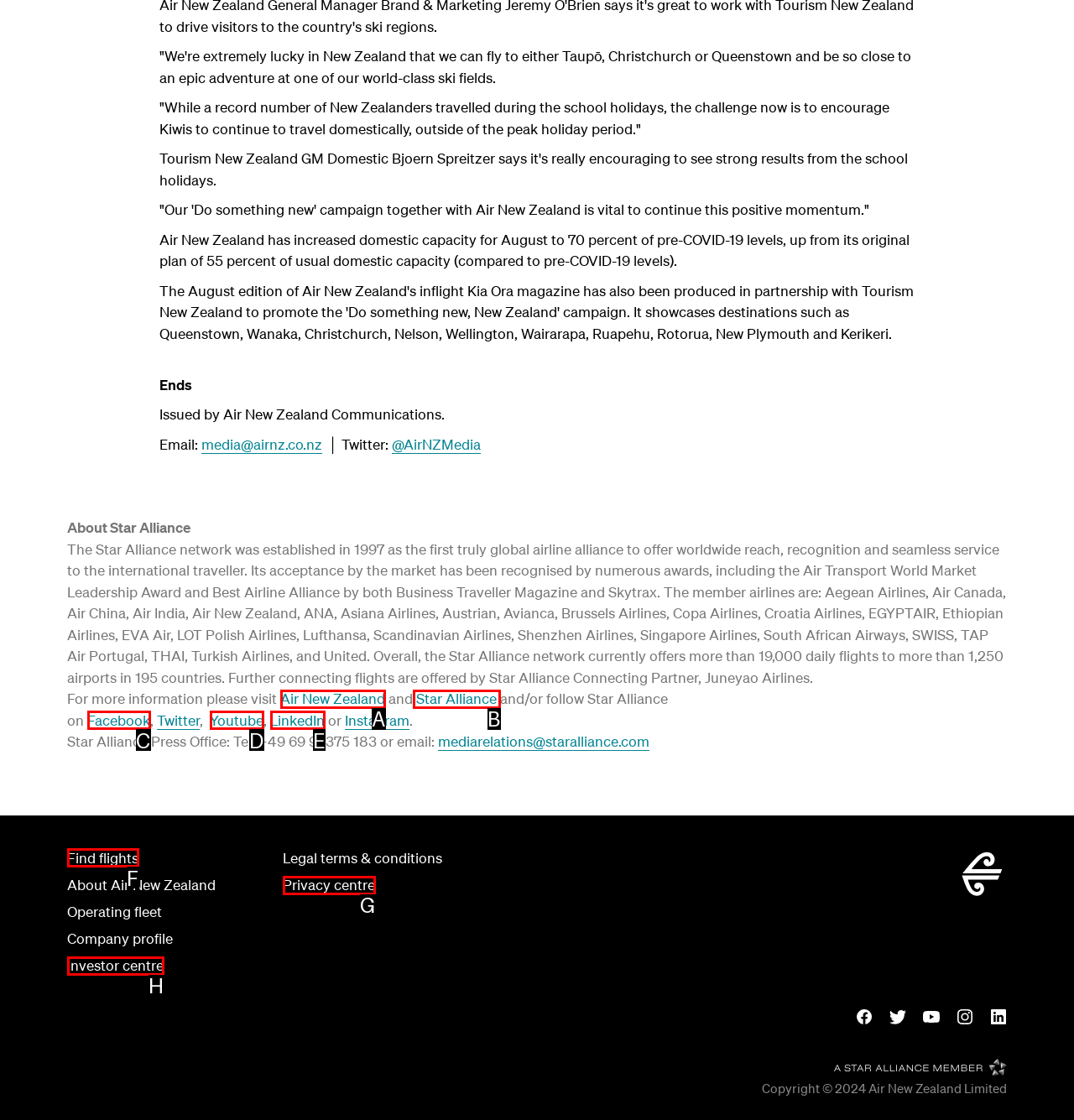Tell me the letter of the option that corresponds to the description: Star Alliance
Answer using the letter from the given choices directly.

B